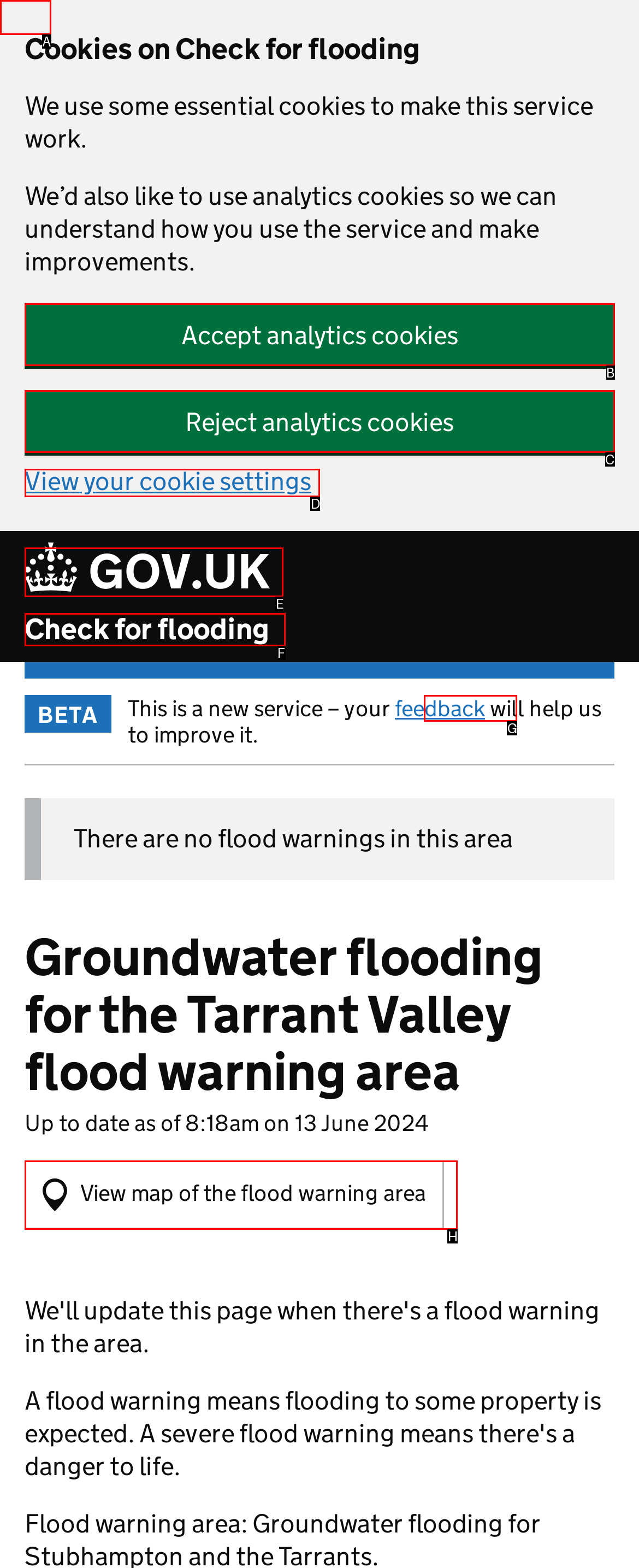Select the letter from the given choices that aligns best with the description: Skip to main content. Reply with the specific letter only.

A